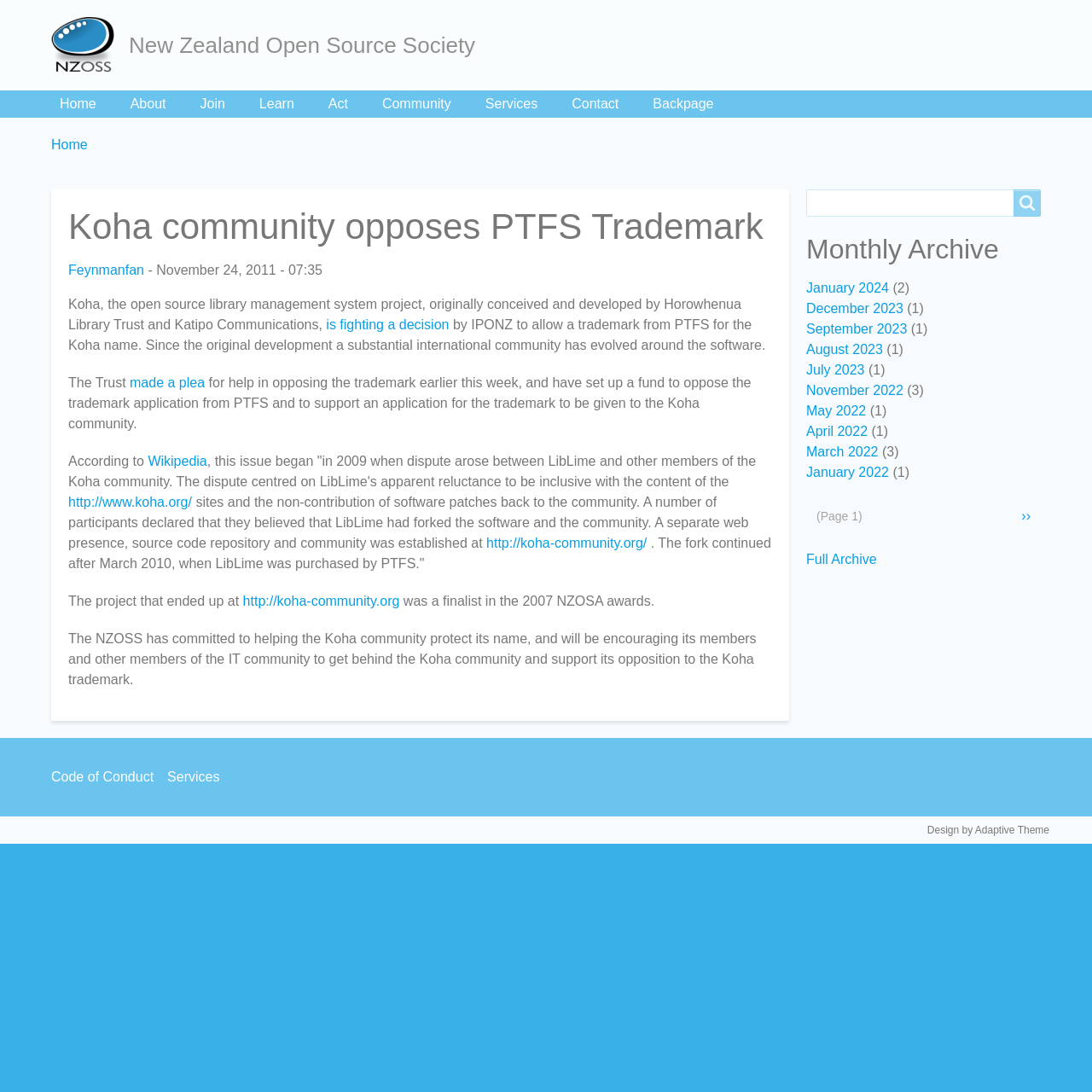Please determine the bounding box coordinates of the clickable area required to carry out the following instruction: "Go to the 'About' page". The coordinates must be four float numbers between 0 and 1, represented as [left, top, right, bottom].

[0.104, 0.083, 0.168, 0.108]